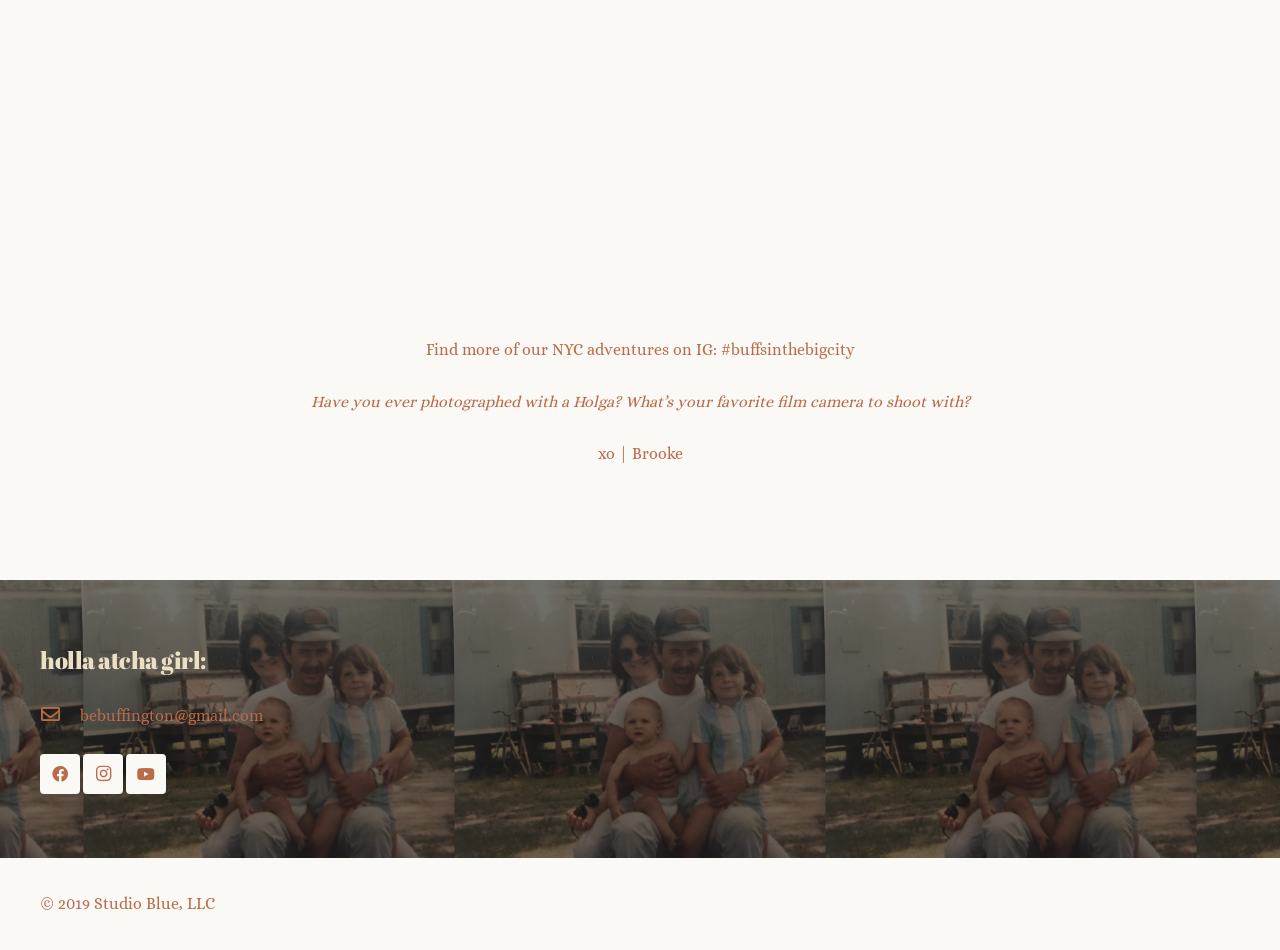What type of camera is mentioned in the webpage?
Look at the image and respond with a one-word or short phrase answer.

Holga